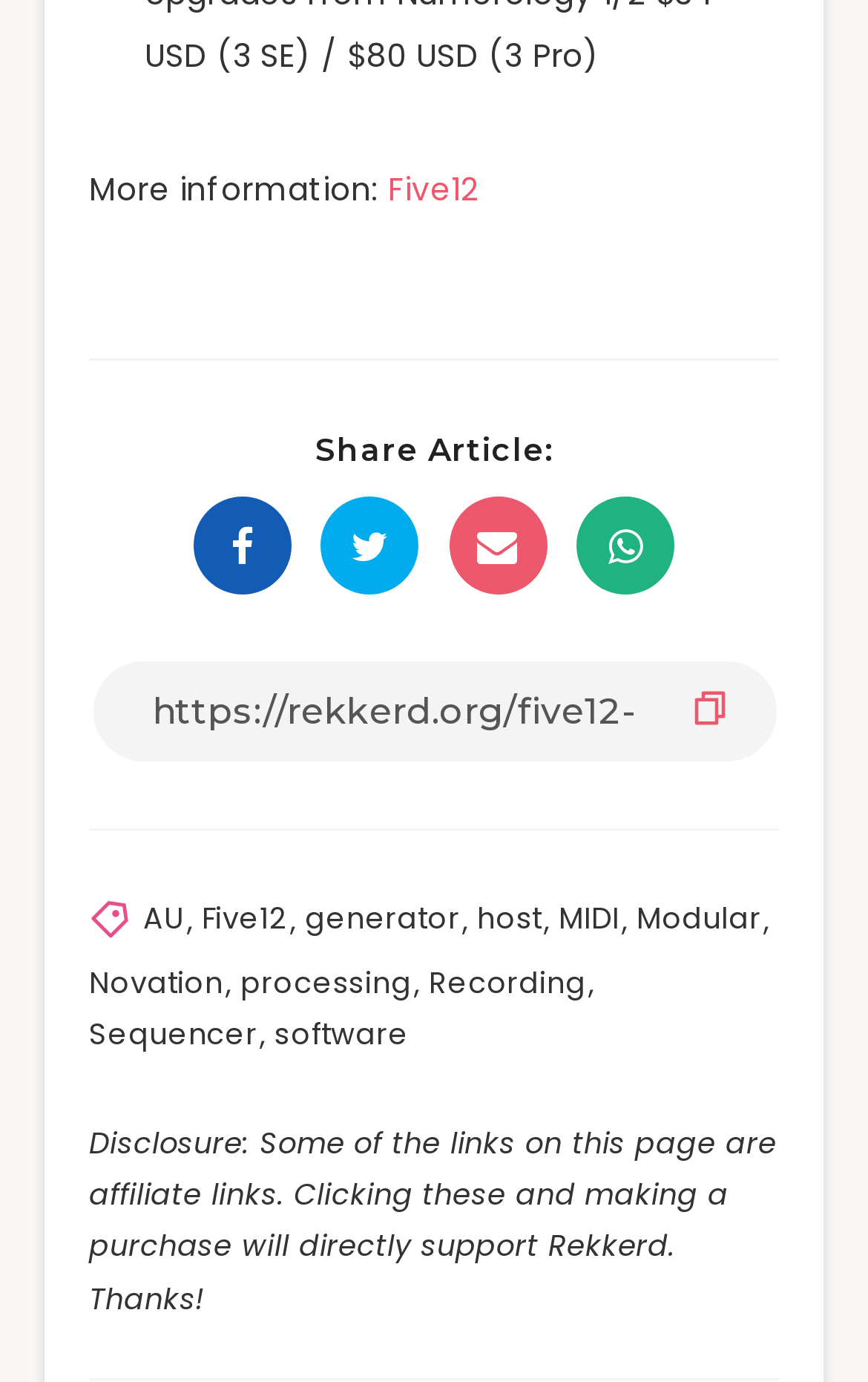Could you indicate the bounding box coordinates of the region to click in order to complete this instruction: "View Latest Posts".

None